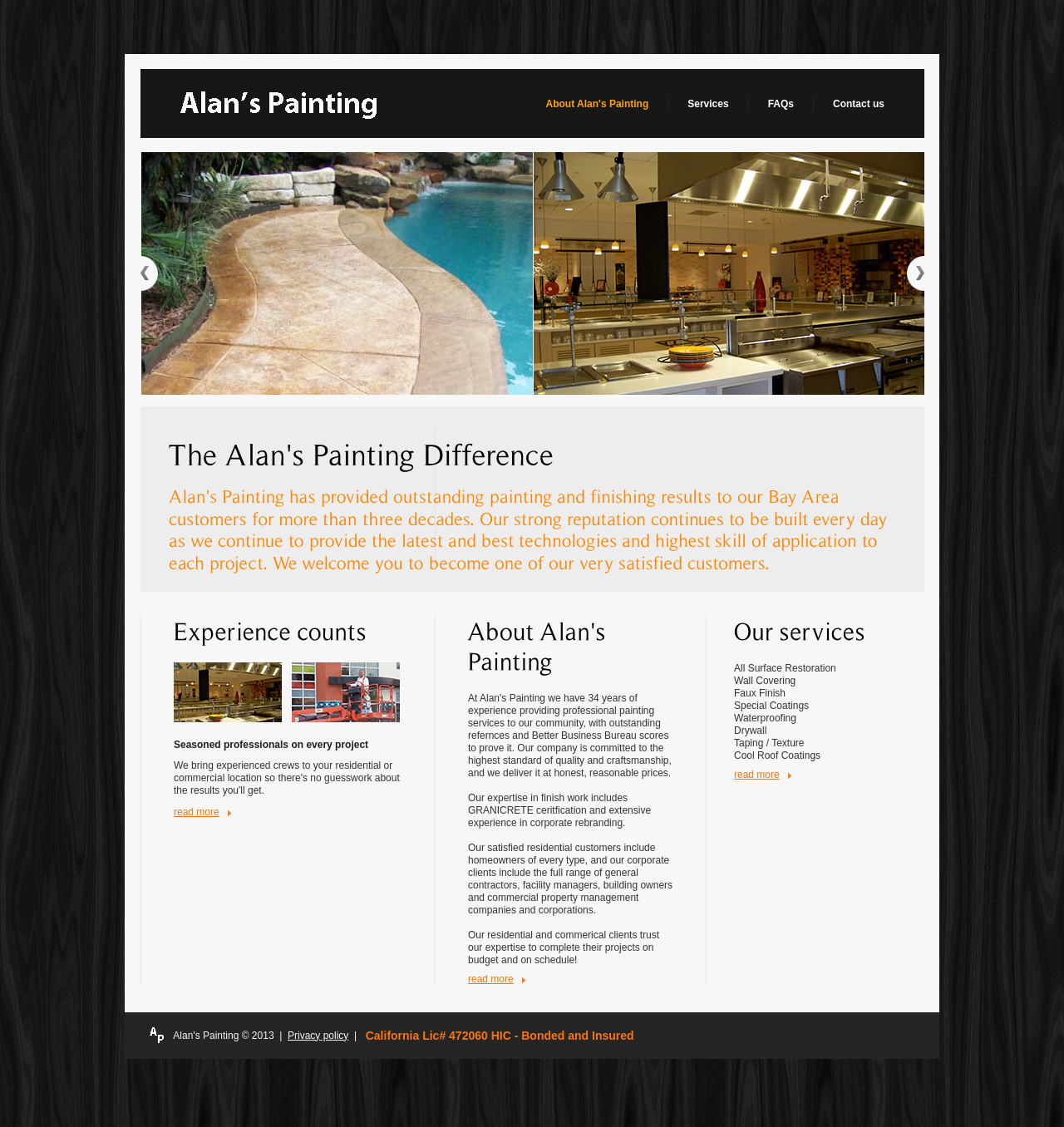Please find the top heading of the webpage and generate its text.

Commercial and Maintenance Painting